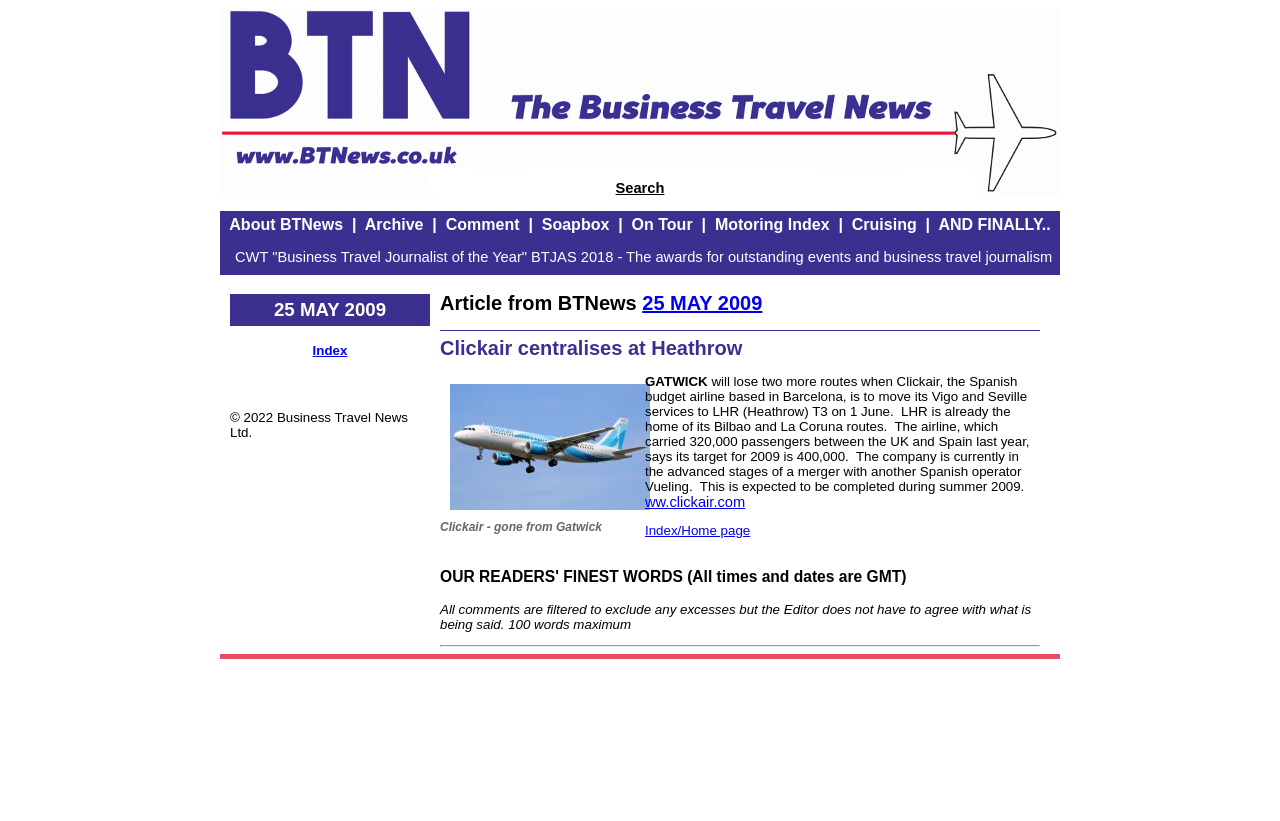Please identify the bounding box coordinates of the element that needs to be clicked to execute the following command: "Visit the Clickair website". Provide the bounding box using four float numbers between 0 and 1, formatted as [left, top, right, bottom].

[0.504, 0.601, 0.582, 0.621]